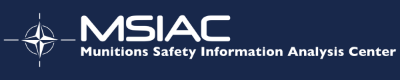Please provide a brief answer to the following inquiry using a single word or phrase:
What is MSIAC's primary focus?

Promoting safety